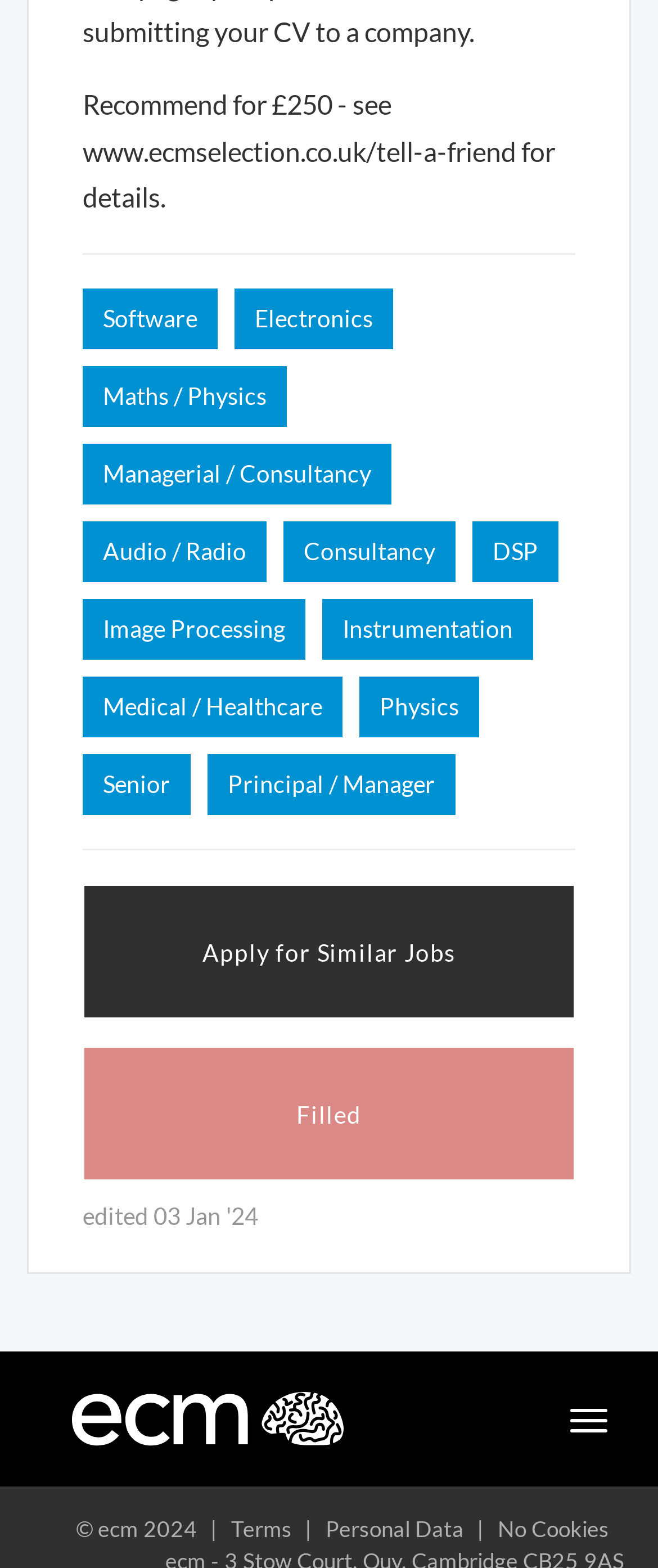How many buttons are there on the webpage?
Using the visual information, respond with a single word or phrase.

3